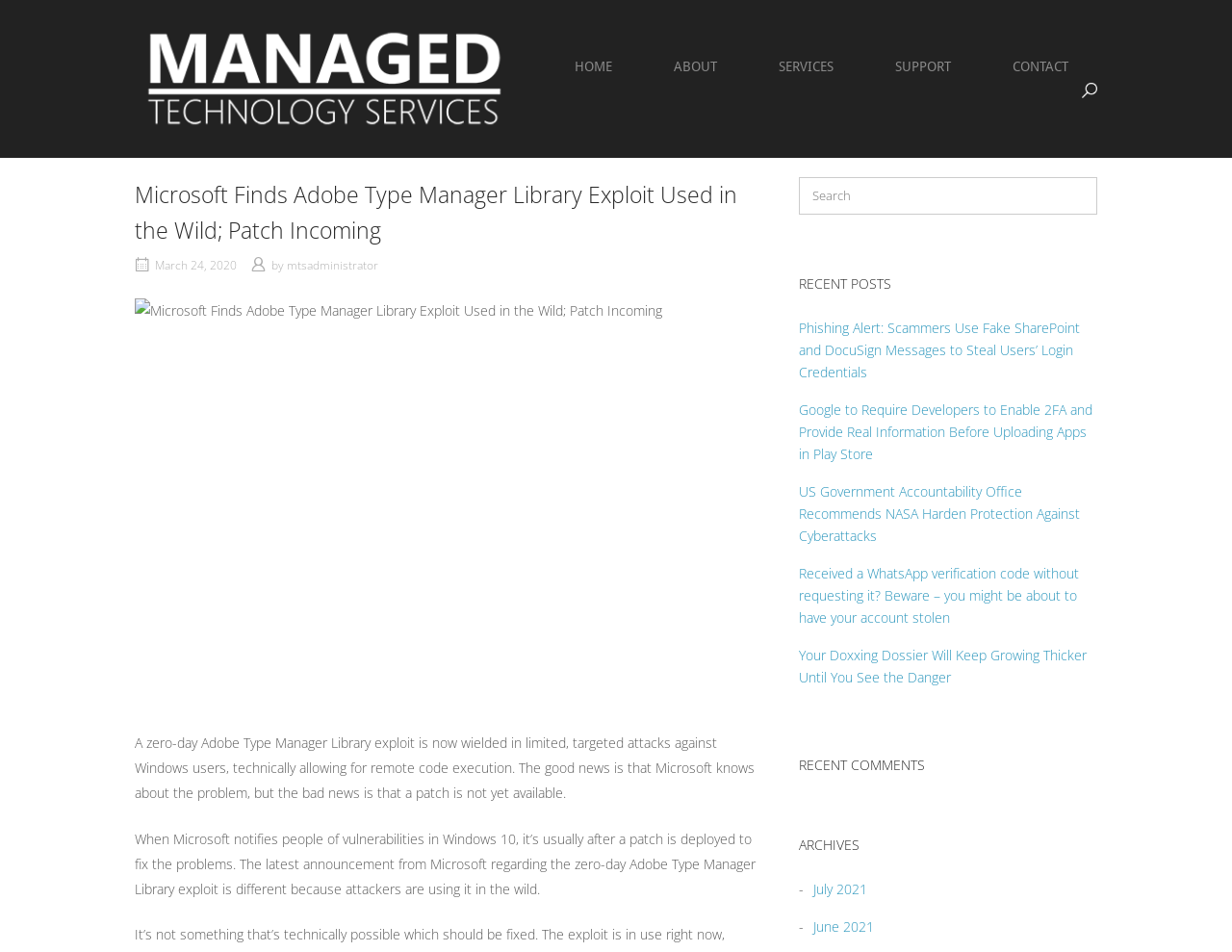Identify the bounding box of the HTML element described as: "aria-label="Search for" name="s" placeholder="Search"".

[0.648, 0.186, 0.891, 0.226]